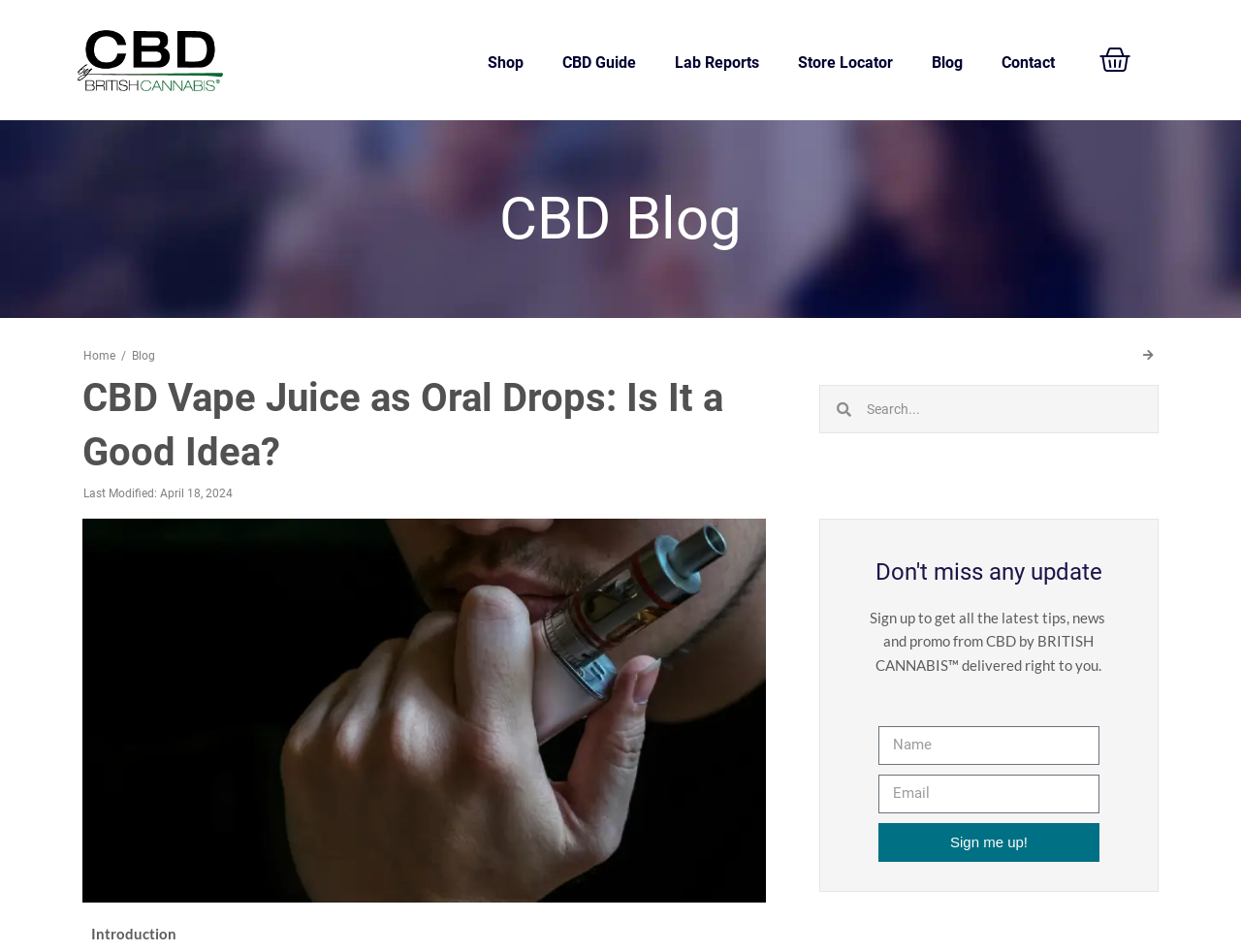Identify the bounding box coordinates of the clickable region required to complete the instruction: "Click the 'CBD Guide' link". The coordinates should be given as four float numbers within the range of 0 and 1, i.e., [left, top, right, bottom].

[0.437, 0.042, 0.528, 0.091]